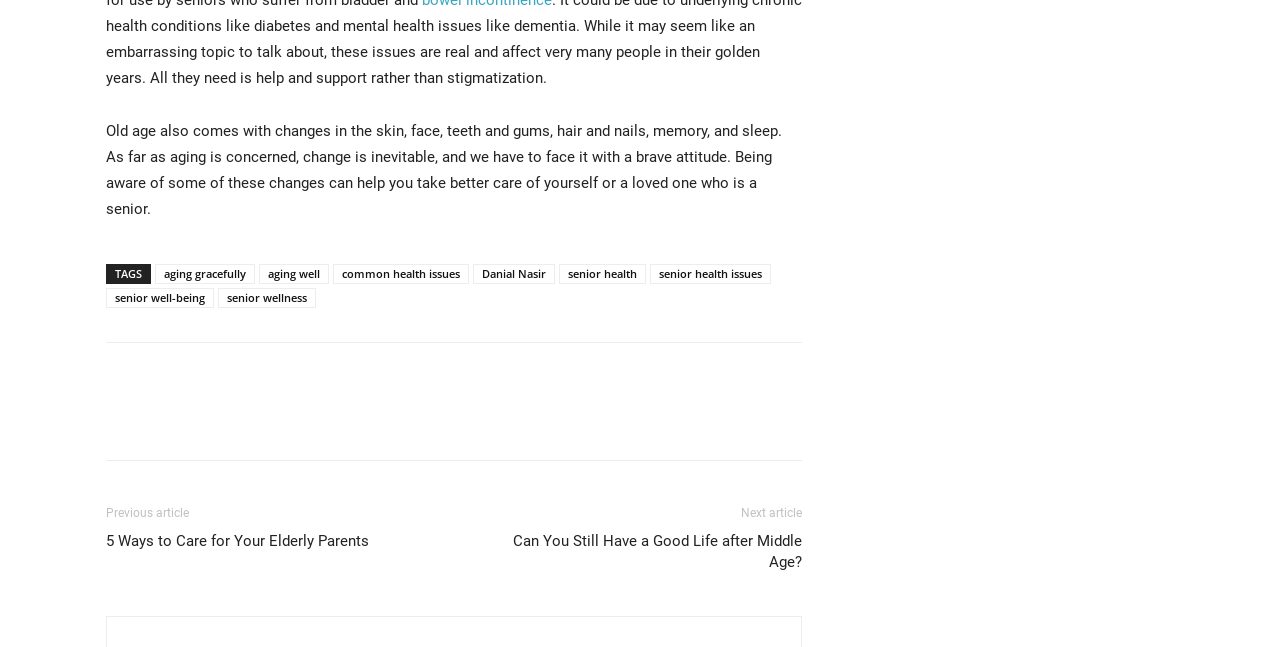Locate and provide the bounding box coordinates for the HTML element that matches this description: "Twitter".

[0.119, 0.882, 0.15, 0.943]